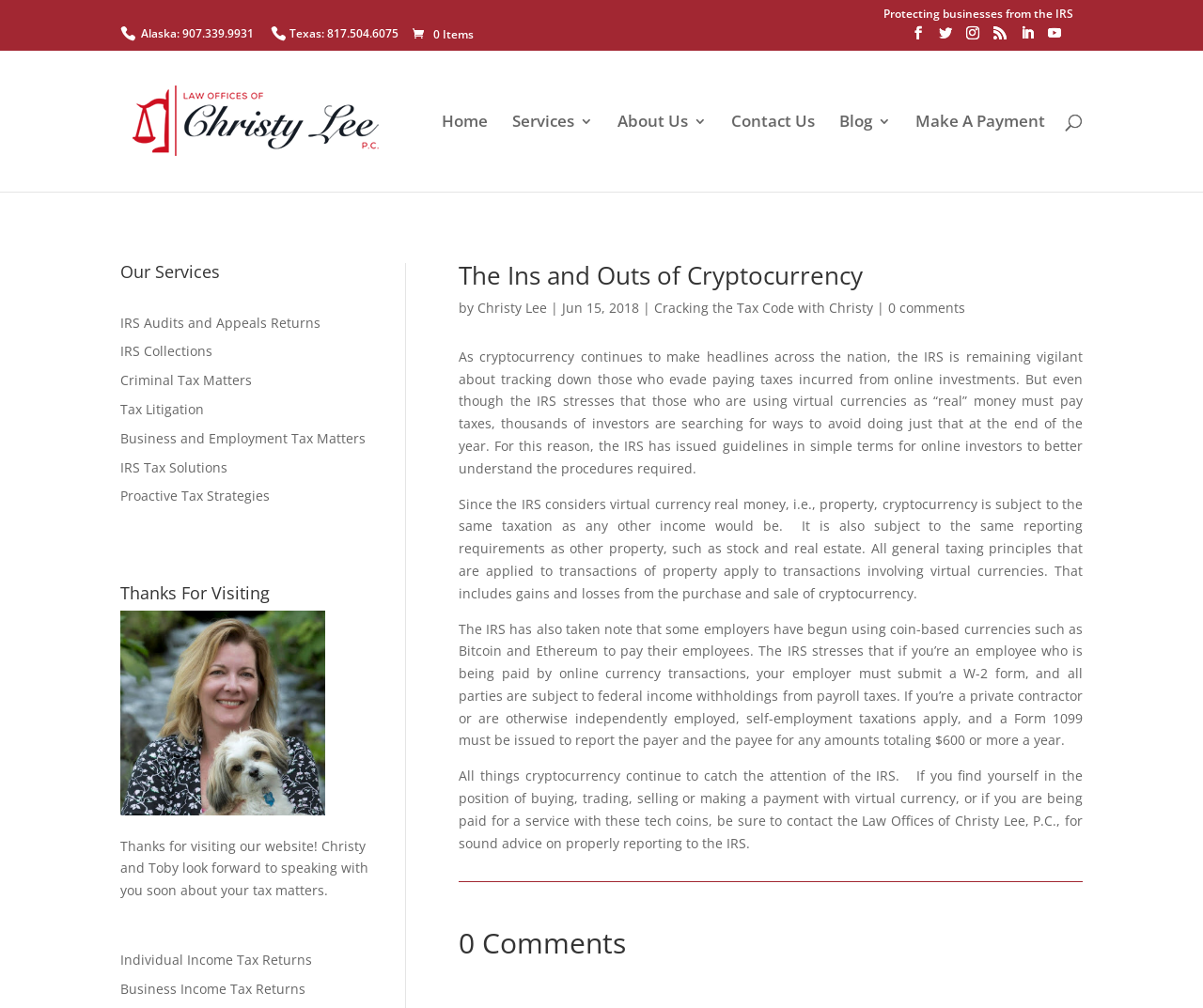Refer to the screenshot and give an in-depth answer to this question: Who wrote the article?

I found the author's name by looking at the byline 'by Christy Lee' below the heading 'The Ins and Outs of Cryptocurrency'.